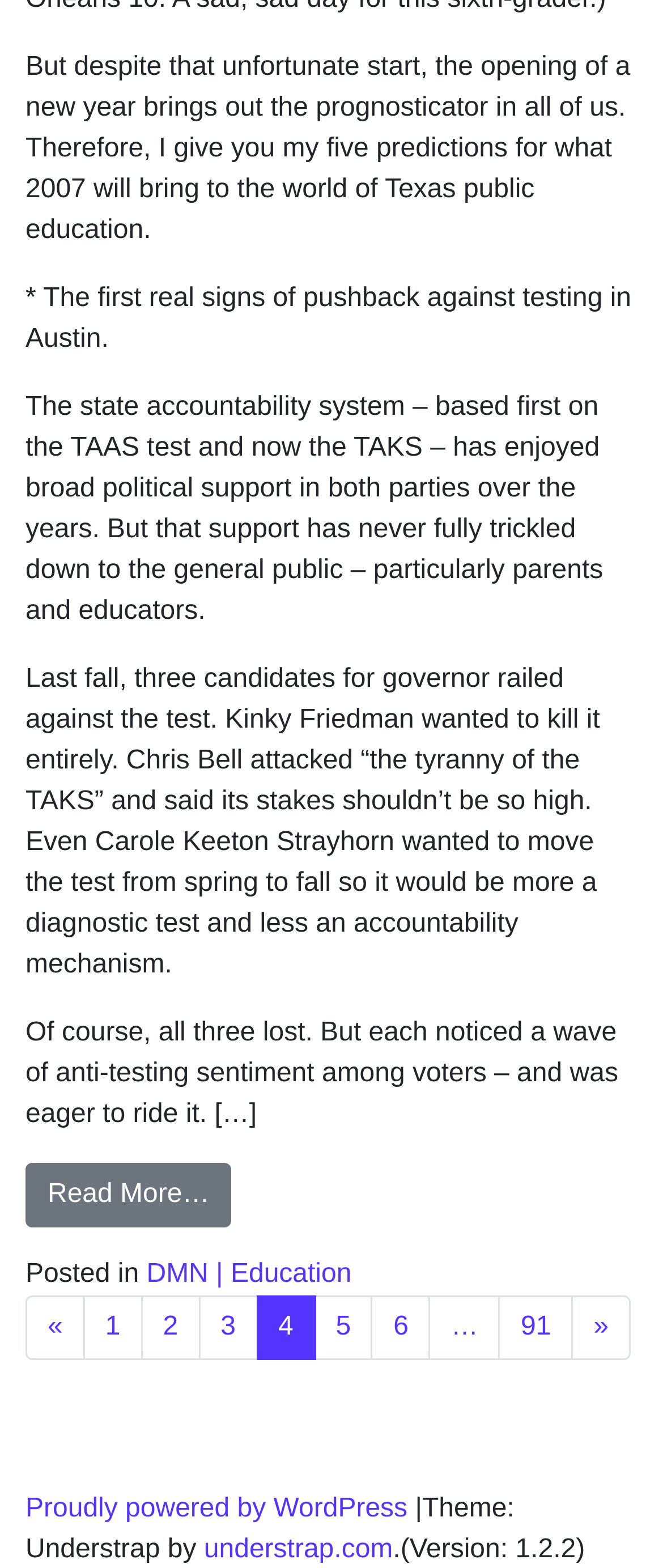Please provide the bounding box coordinates for the element that needs to be clicked to perform the following instruction: "Go to page 1". The coordinates should be given as four float numbers between 0 and 1, i.e., [left, top, right, bottom].

[0.125, 0.827, 0.215, 0.868]